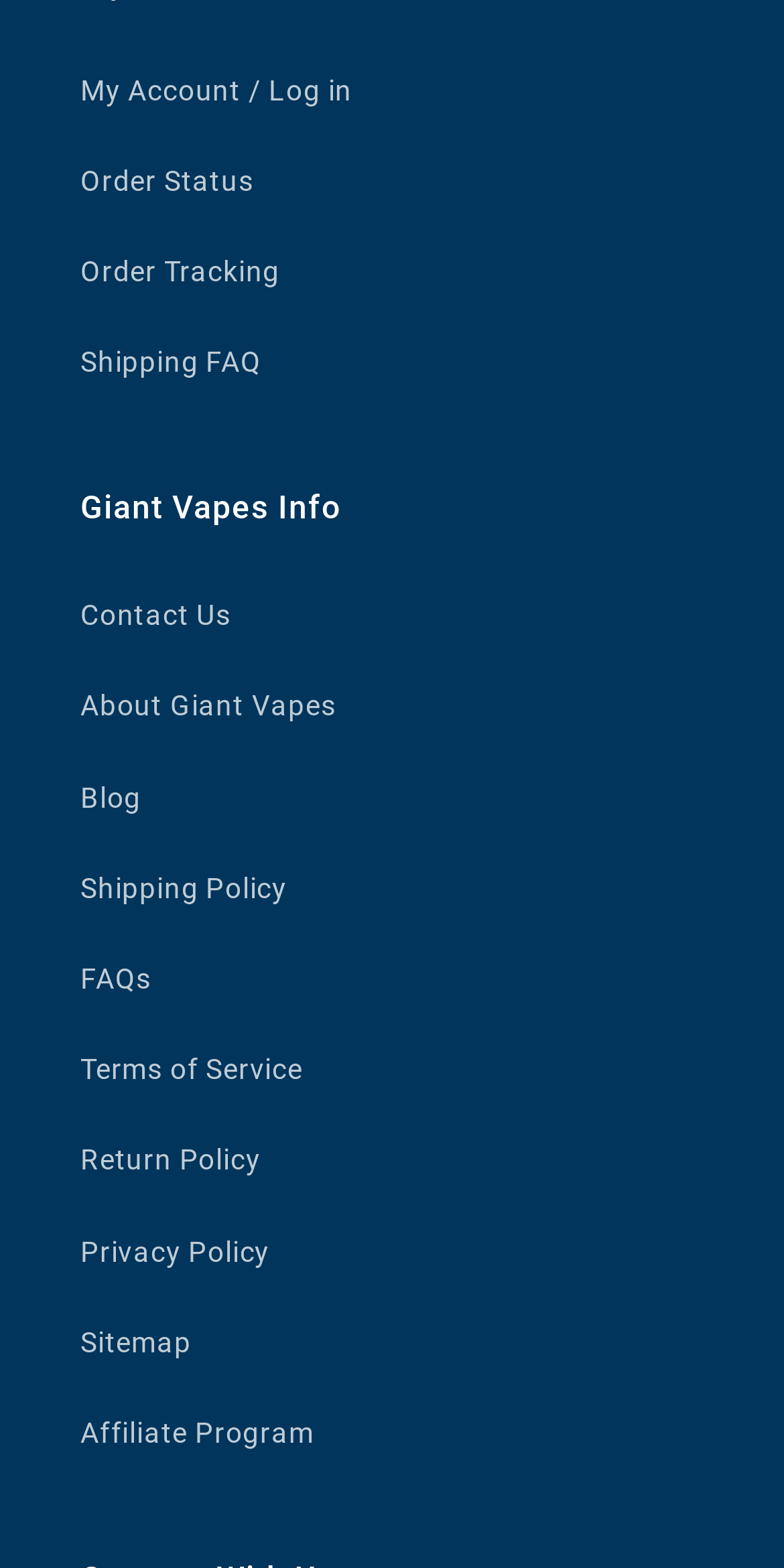Provide a brief response using a word or short phrase to this question:
How many links are there in the top navigation menu?

15